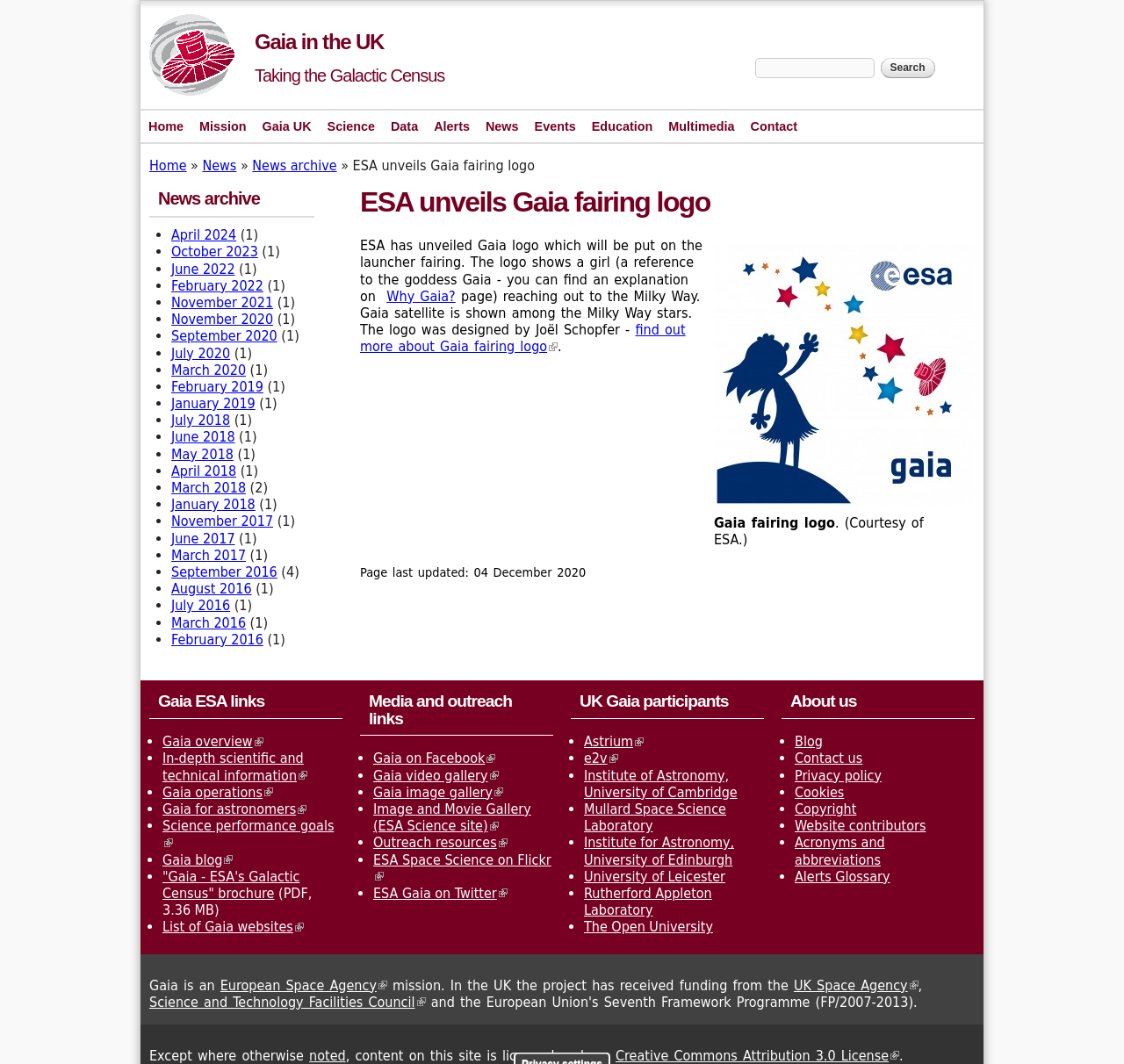How many main menu items are there? Observe the screenshot and provide a one-word or short phrase answer.

9